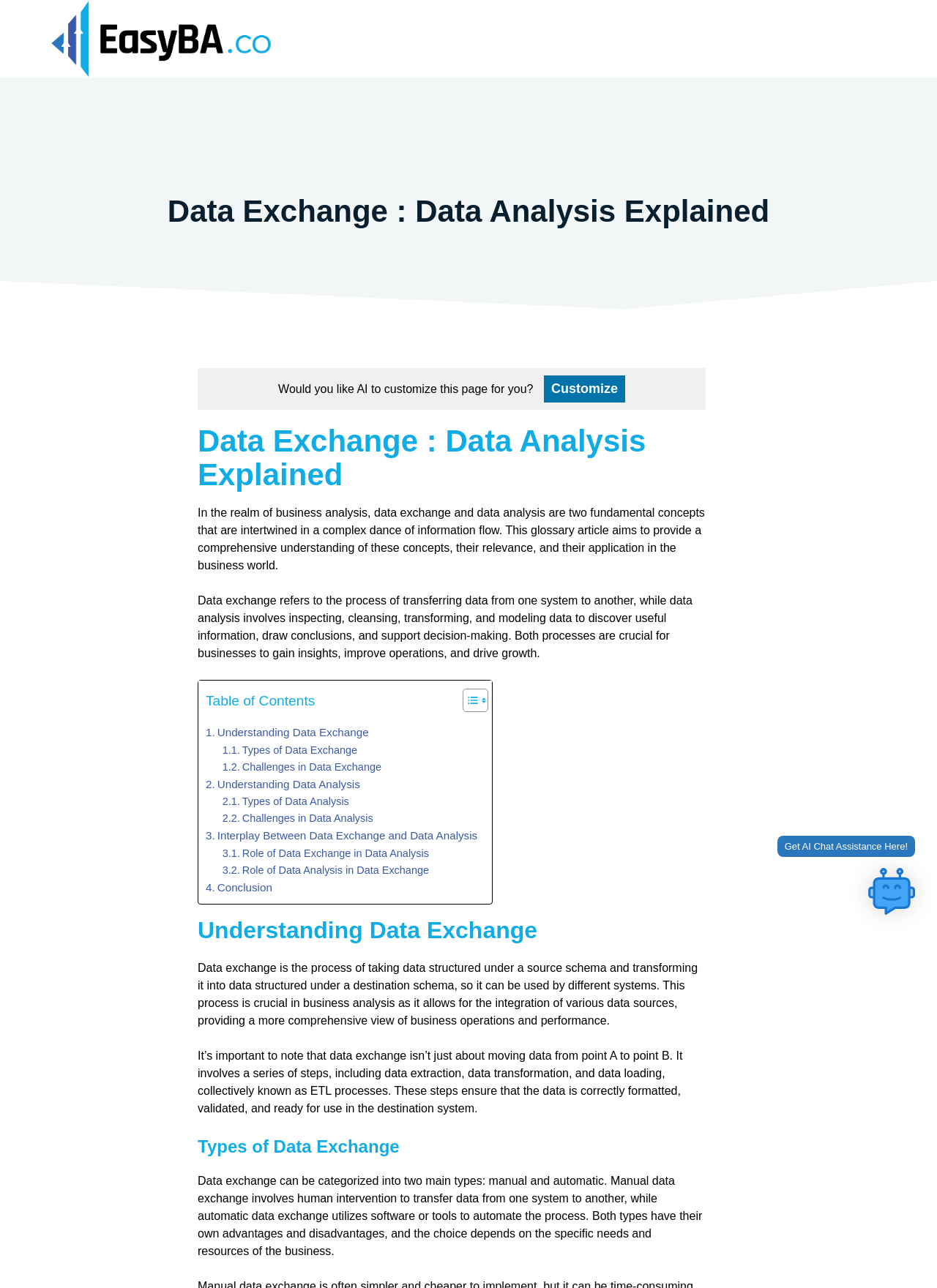Please identify the bounding box coordinates of the element's region that needs to be clicked to fulfill the following instruction: "Get AI chat assistance". The bounding box coordinates should consist of four float numbers between 0 and 1, i.e., [left, top, right, bottom].

[0.837, 0.653, 0.969, 0.661]